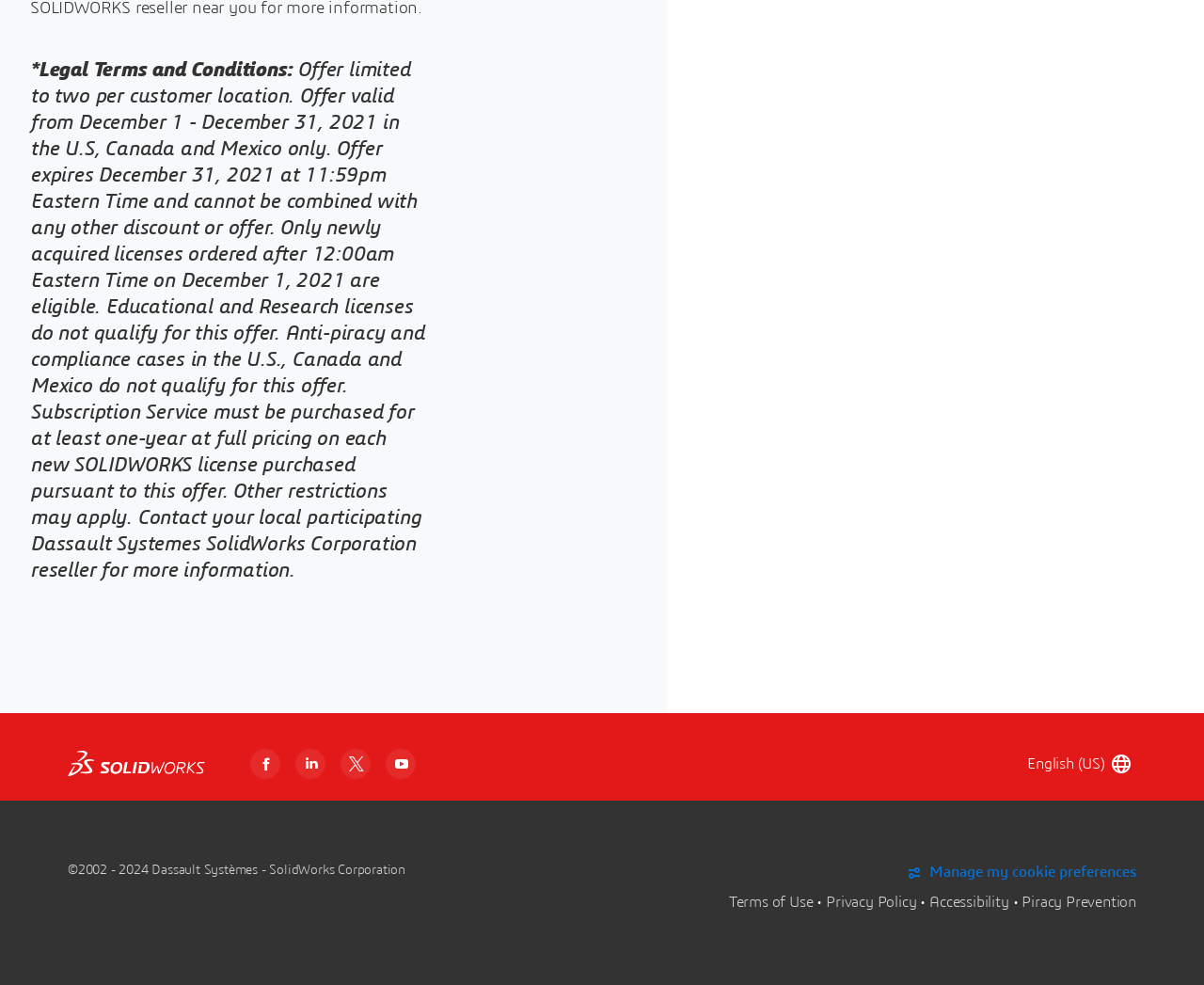Please determine the bounding box of the UI element that matches this description: Manage my cookie preferences. The coordinates should be given as (top-left x, top-left y, bottom-right x, bottom-right y), with all values between 0 and 1.

[0.753, 0.877, 0.944, 0.894]